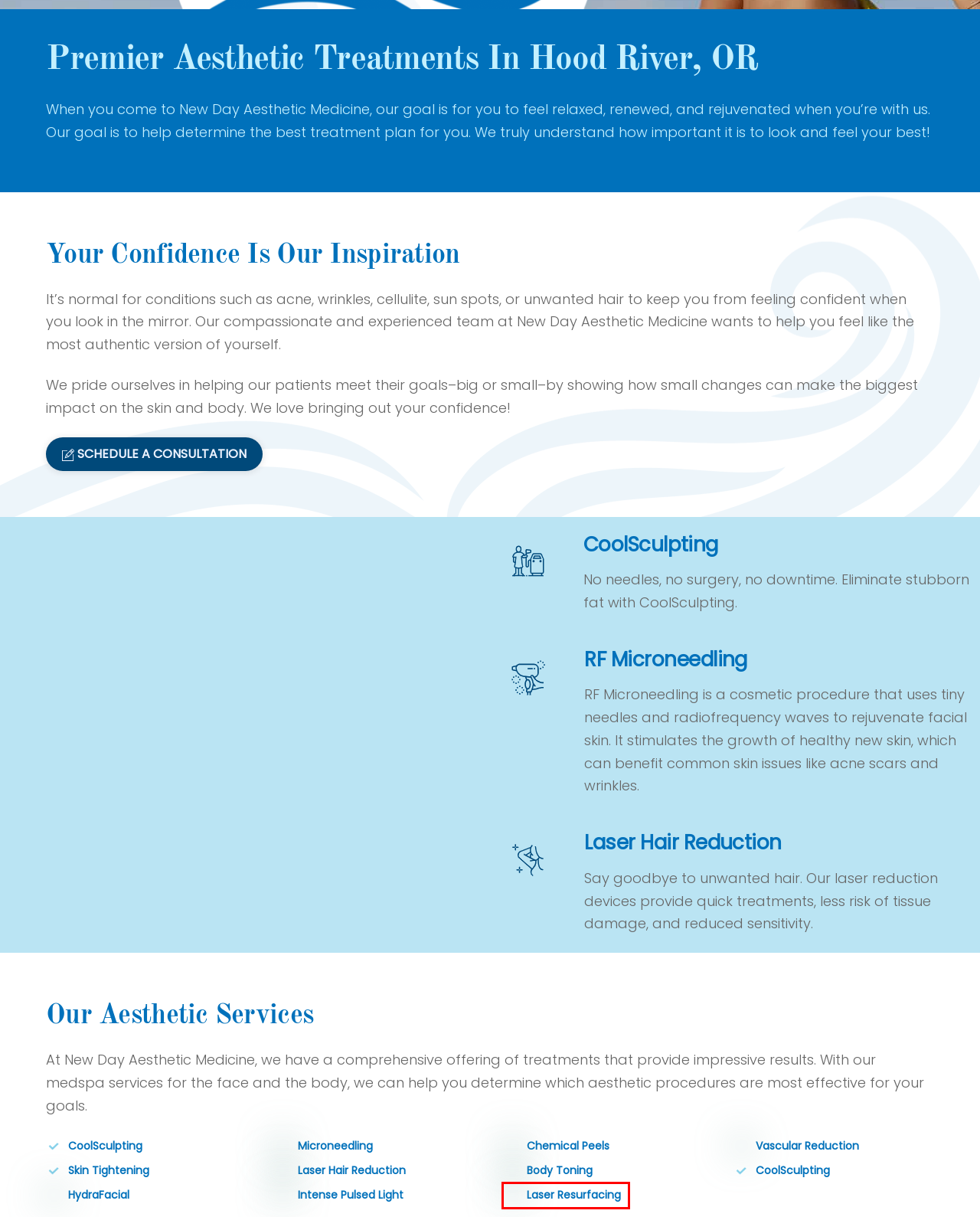Analyze the screenshot of a webpage featuring a red rectangle around an element. Pick the description that best fits the new webpage after interacting with the element inside the red bounding box. Here are the candidates:
A. Vascular Reduction | New Day Aesthetic | Hood River, OR
B. Intense Pulsed Light (IPL) | New Day Aesthetic | Hood River, OR
C. Microneedling | New Day Aesthetic | Hood River, OR
D. CoolSculpting | New Day Aesthetic | Hood River, OR
E. Laser Resurfacing | New Day Aesthetic | Hood River, OR
F. Payment Plans - New Day Aesthetic Medicine
G. Hydrafacial | New Day Aesthetic | Hood River, OR
H. Laser Hair Reduction | New Day Aesthetic | Hood River, OR

E